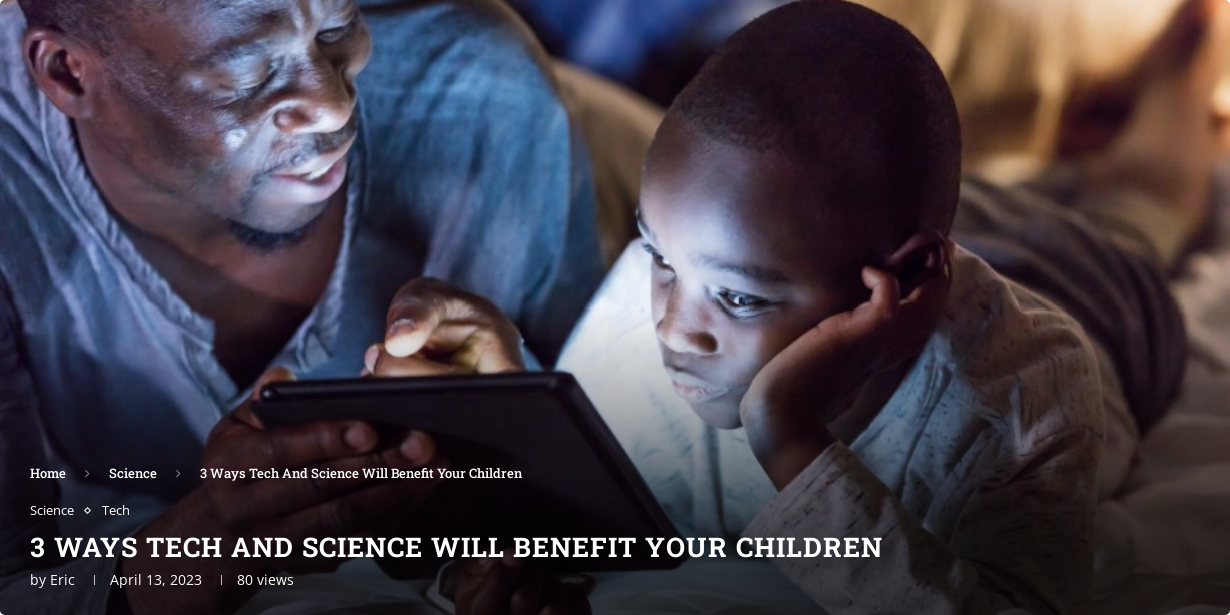What is the date of the article?
Answer the question in as much detail as possible.

The caption explicitly states the date of the article, which is April 13, 2023, indicating its contemporary relevance to the ongoing conversation about the integration of tech in parenting.